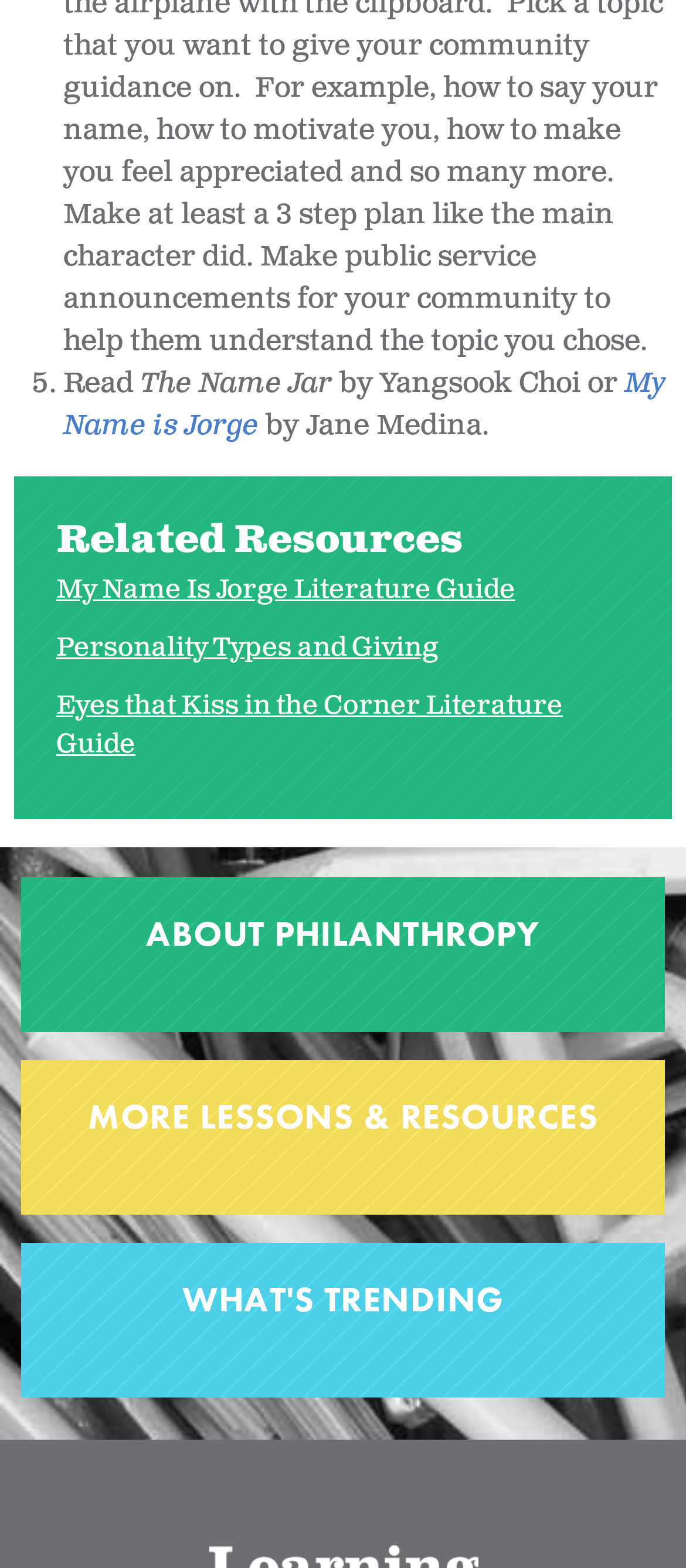Determine the bounding box coordinates of the clickable area required to perform the following instruction: "Learn about 'Personality Types and Giving'". The coordinates should be represented as four float numbers between 0 and 1: [left, top, right, bottom].

[0.082, 0.402, 0.638, 0.427]